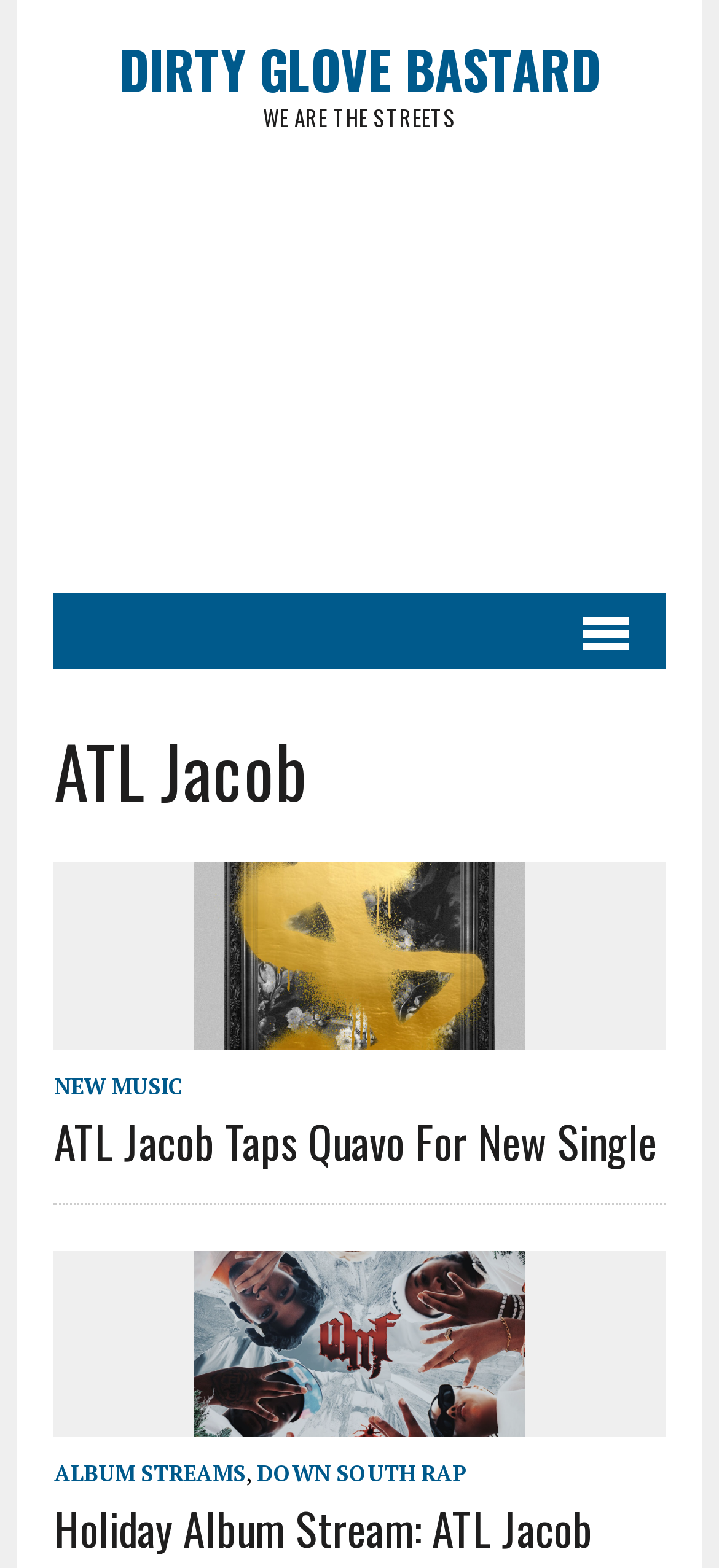Given the element description: "New Music", predict the bounding box coordinates of this UI element. The coordinates must be four float numbers between 0 and 1, given as [left, top, right, bottom].

[0.075, 0.683, 0.254, 0.701]